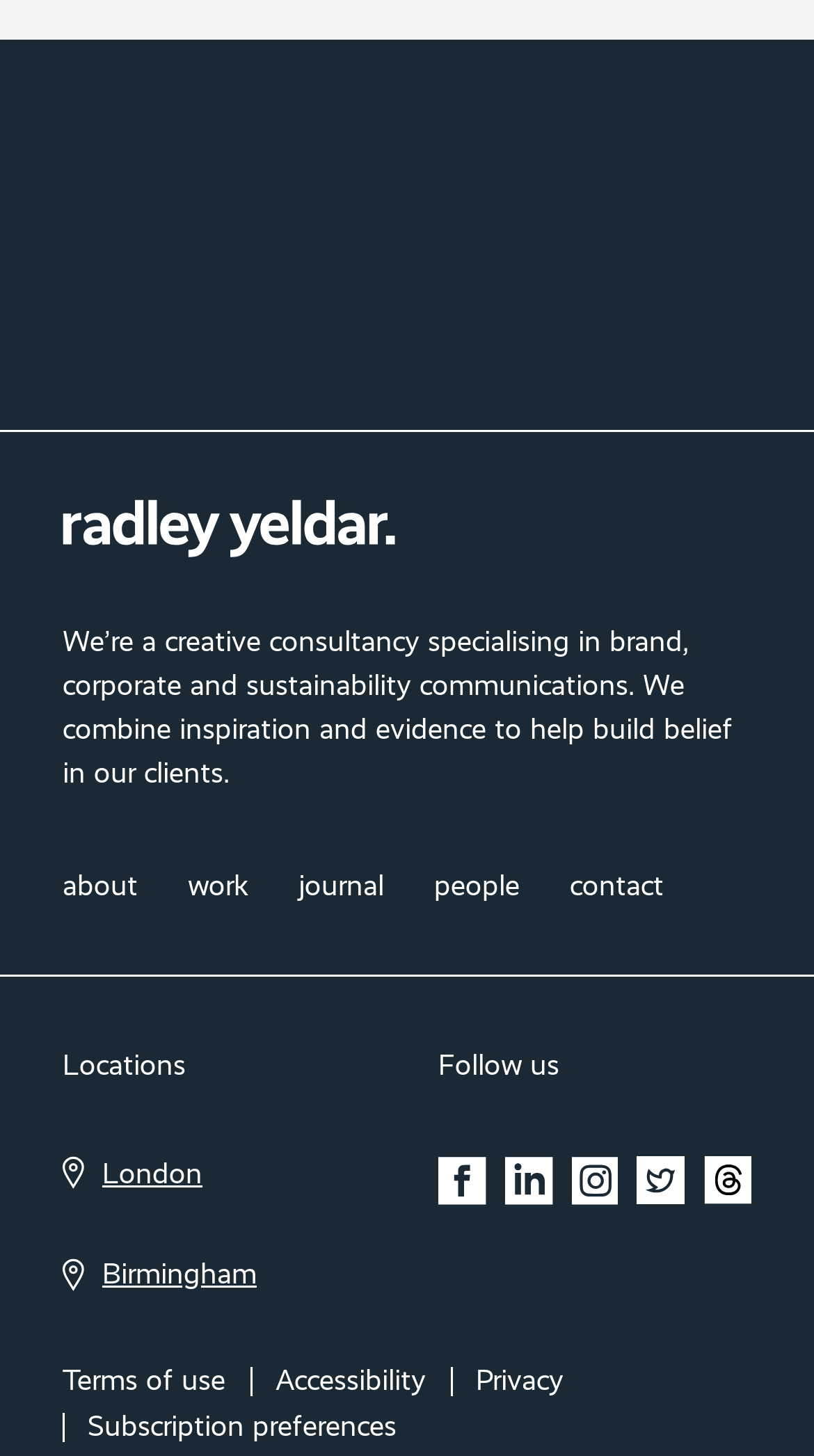Determine the bounding box coordinates for the area that needs to be clicked to fulfill this task: "Read about the company". The coordinates must be given as four float numbers between 0 and 1, i.e., [left, top, right, bottom].

[0.077, 0.432, 0.9, 0.542]